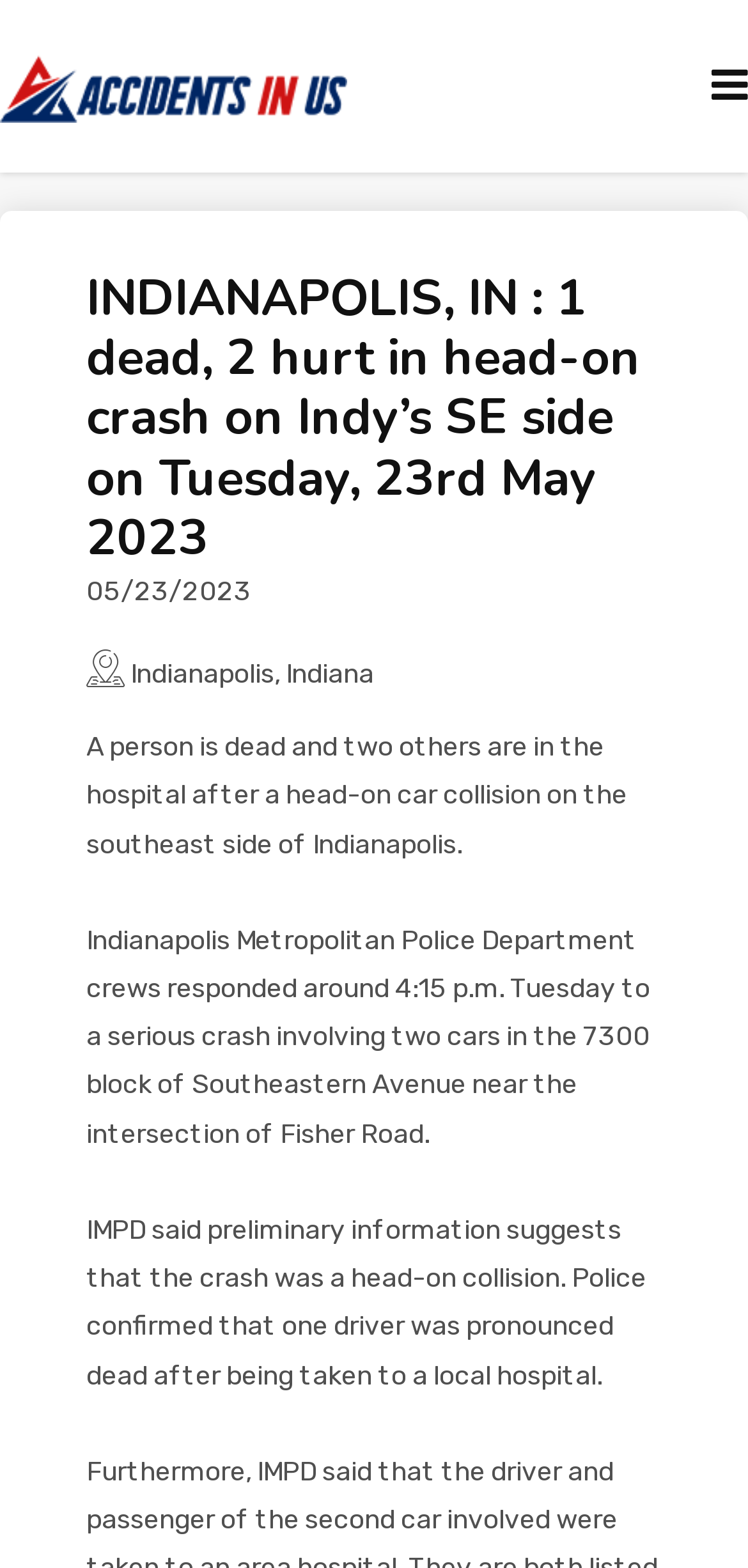Please predict the bounding box coordinates (top-left x, top-left y, bottom-right x, bottom-right y) for the UI element in the screenshot that fits the description: Paddle Material Guide

None